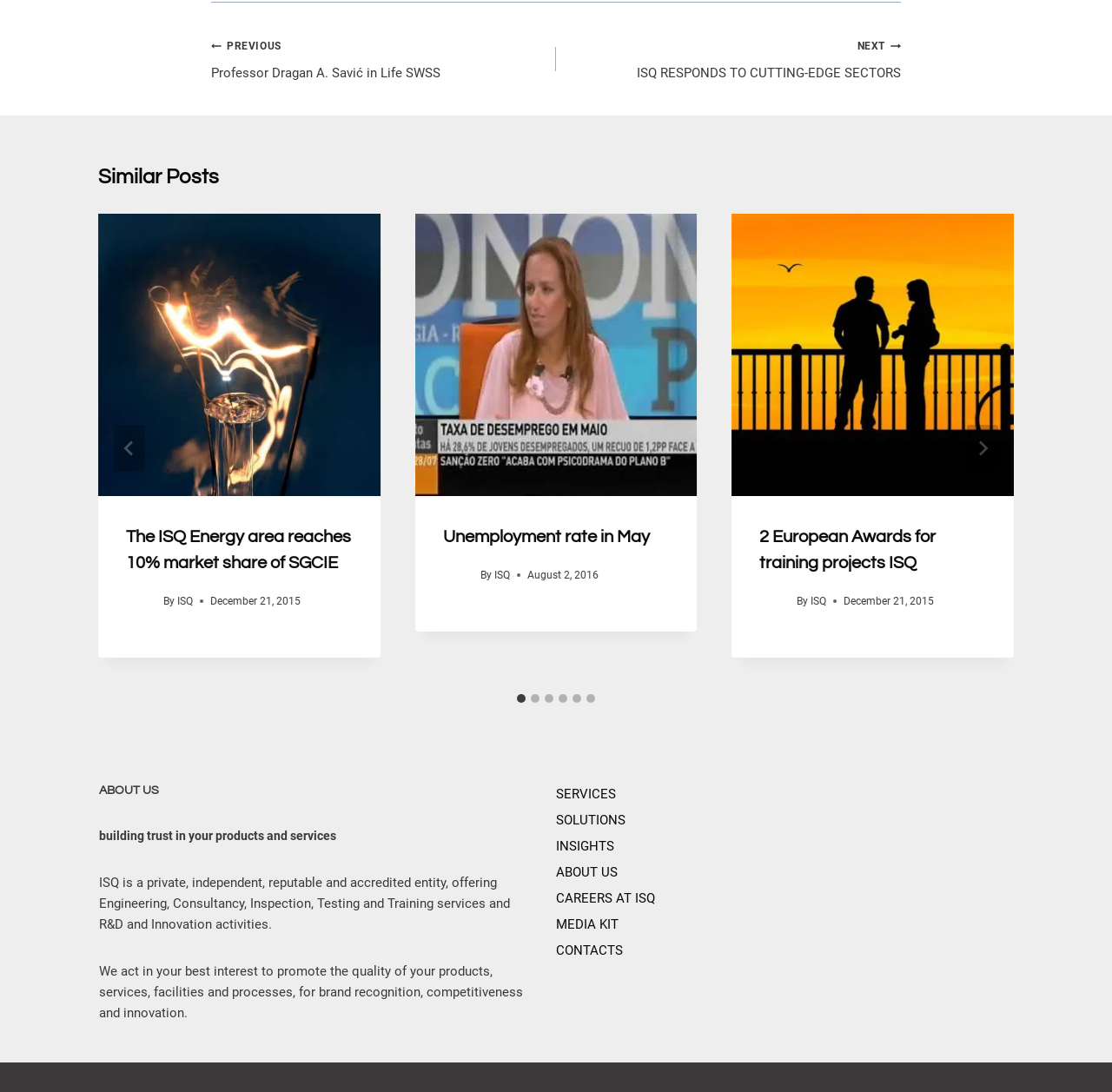What is the purpose of the 'Go to last slide' button?
Based on the screenshot, answer the question with a single word or phrase.

To navigate to the last slide